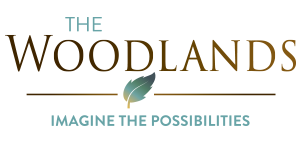What is the font style of 'WOODLANDS' in the logo?
Please give a detailed and elaborate answer to the question.

The caption describes the font style of 'WOODLANDS' in the logo as bold and sophisticated, which is rendered in a way that complements the elegant typography of 'THE'.